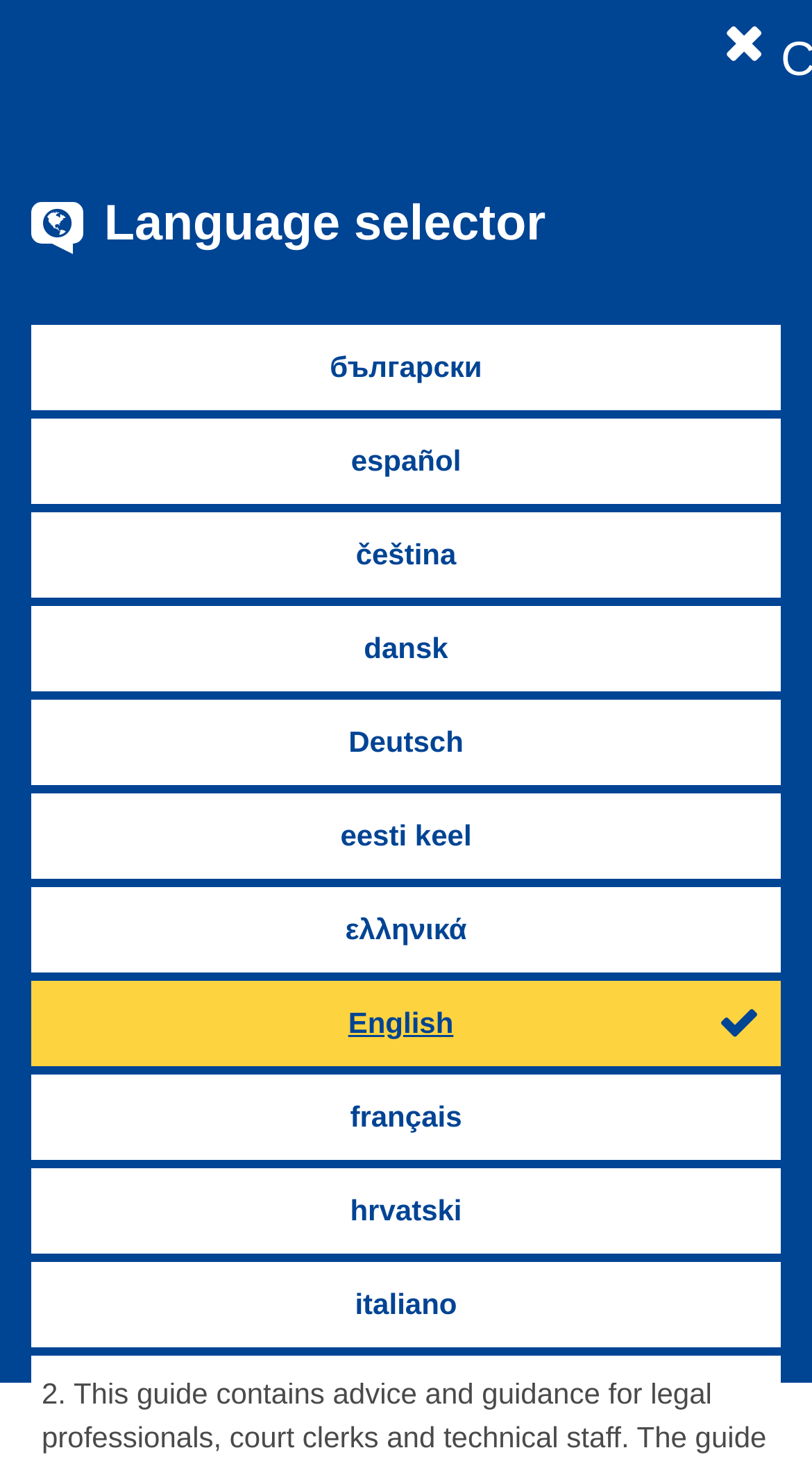Determine the bounding box coordinates of the clickable region to follow the instruction: "Go to European e-justice".

[0.051, 0.094, 0.34, 0.23]